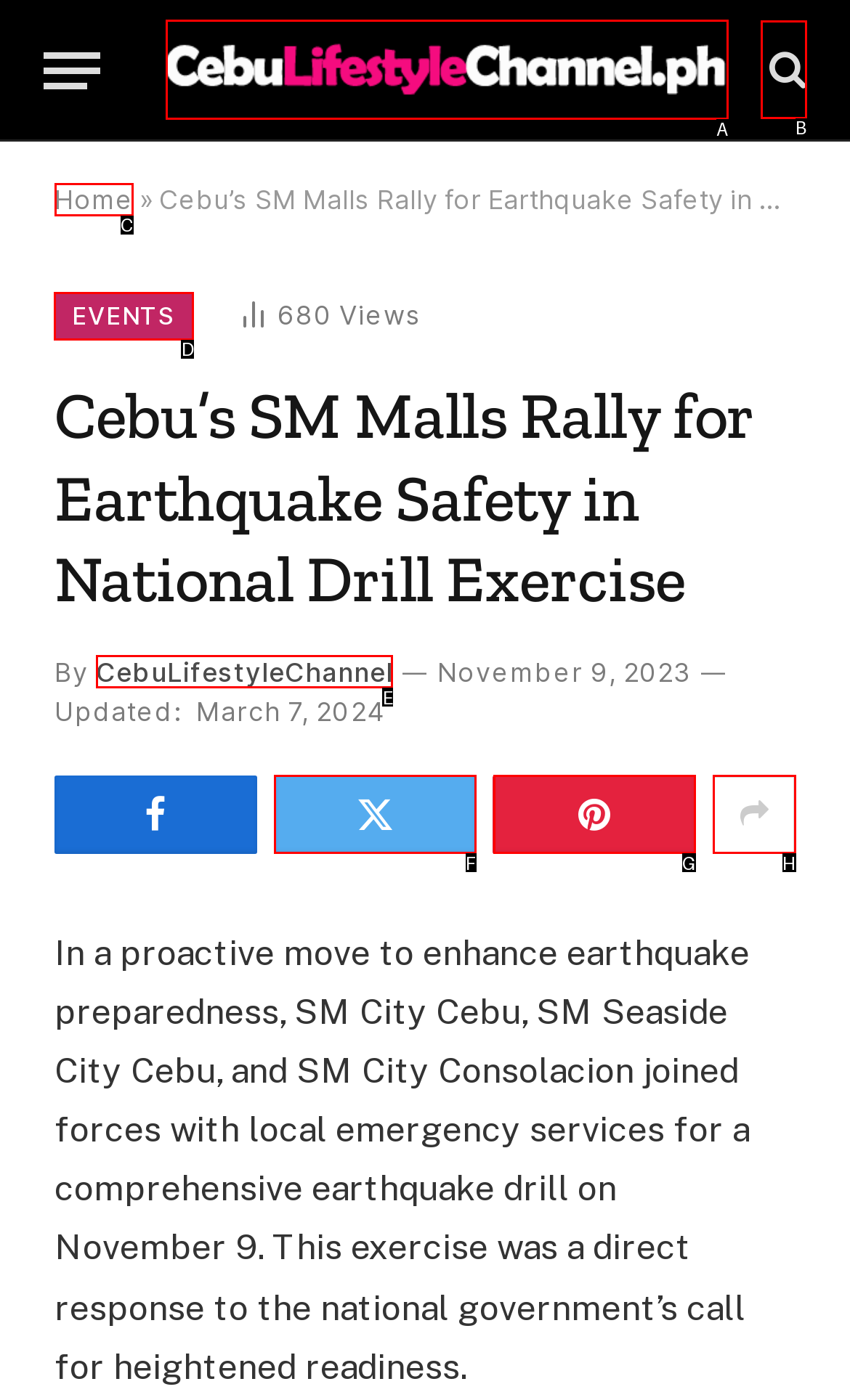Tell me which element should be clicked to achieve the following objective: Read more about 'EVENTS'
Reply with the letter of the correct option from the displayed choices.

D